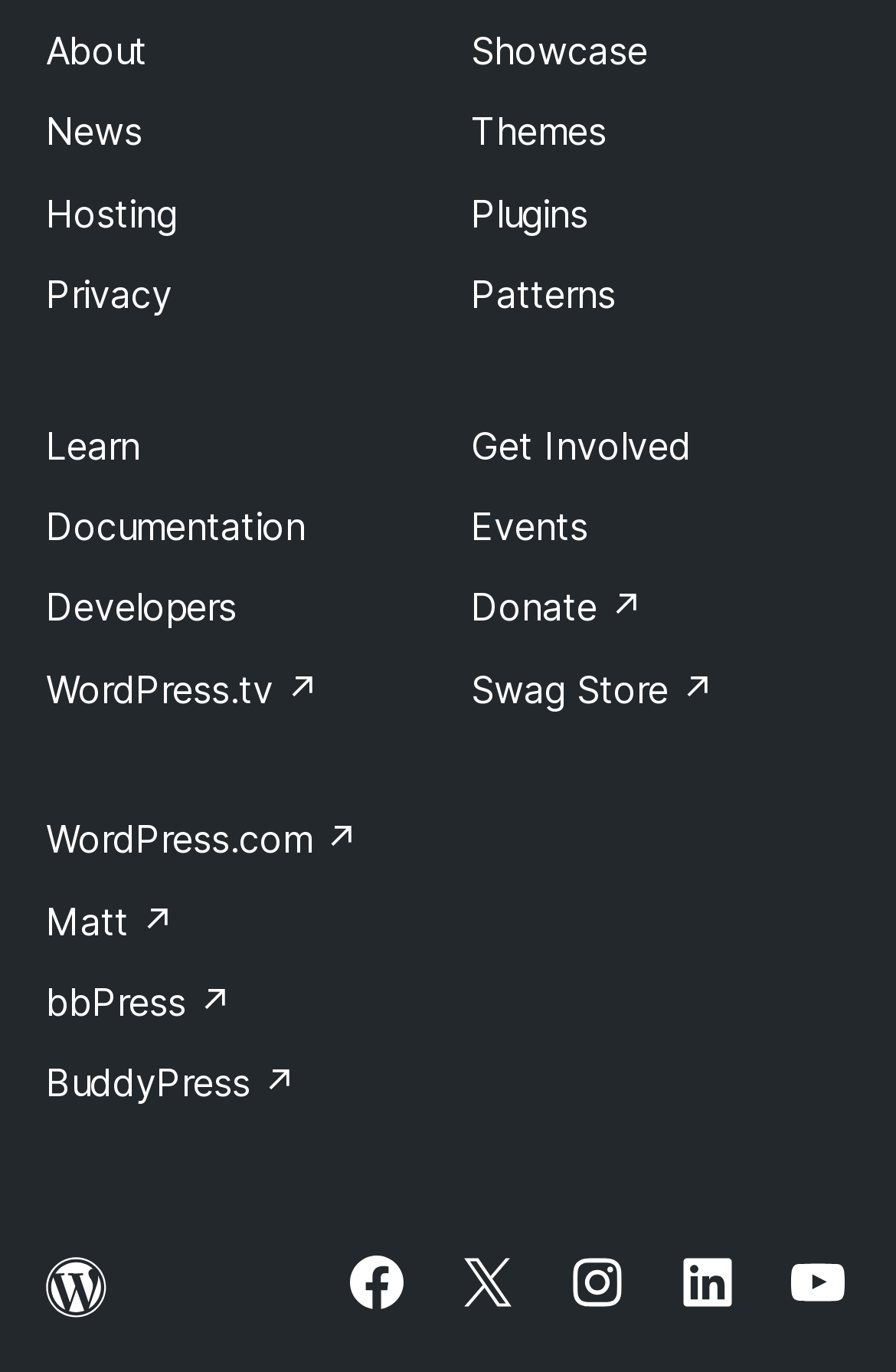Answer this question using a single word or a brief phrase:
How many links are in the footer?

21